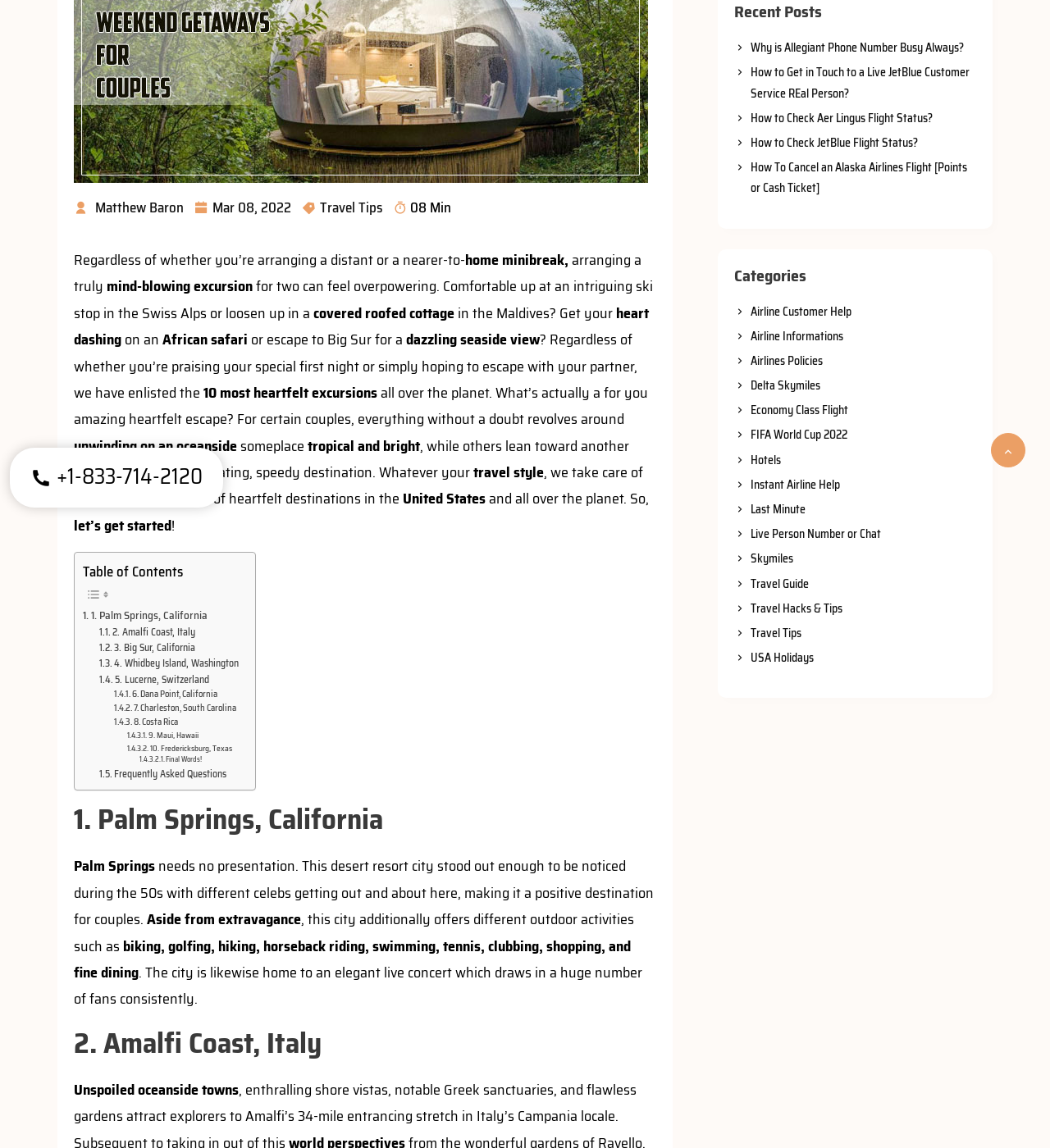Determine the bounding box coordinates (top-left x, top-left y, bottom-right x, bottom-right y) of the UI element described in the following text: Final Words!

[0.132, 0.657, 0.192, 0.667]